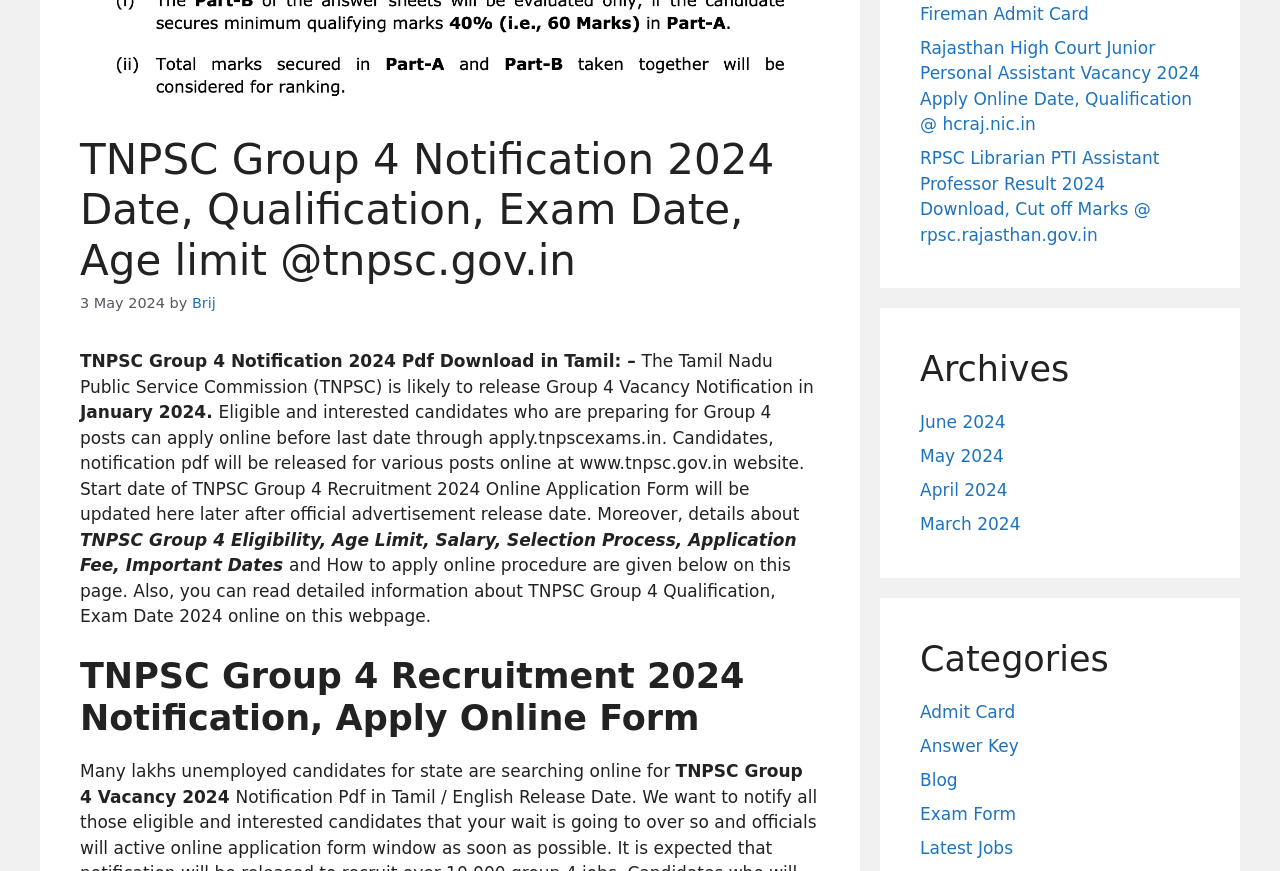Using floating point numbers between 0 and 1, provide the bounding box coordinates in the format (top-left x, top-left y, bottom-right x, bottom-right y). Locate the UI element described here: Blog

[0.719, 0.883, 0.748, 0.906]